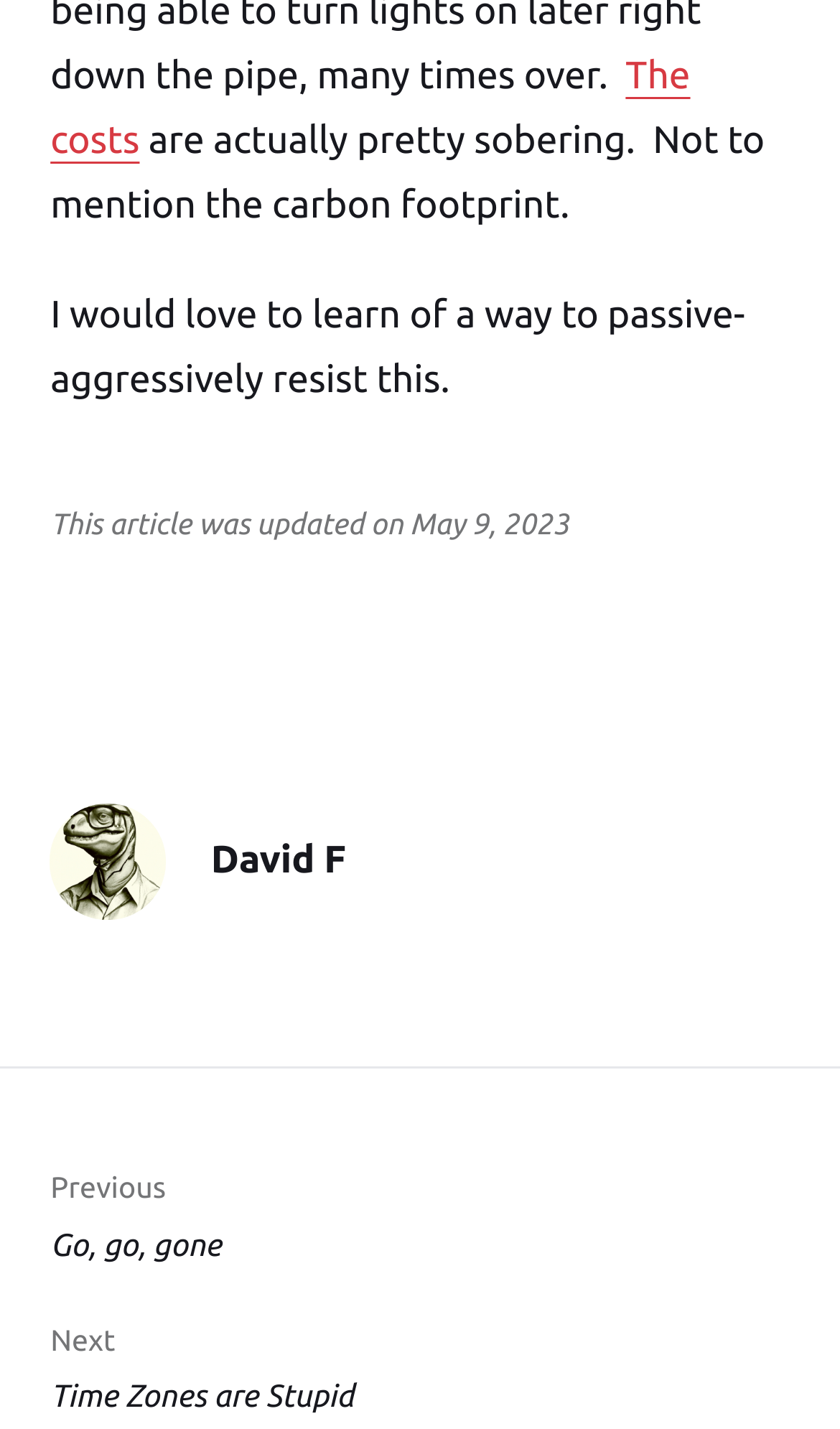Mark the bounding box of the element that matches the following description: "Previous Go, go, gone".

[0.06, 0.816, 0.94, 0.883]